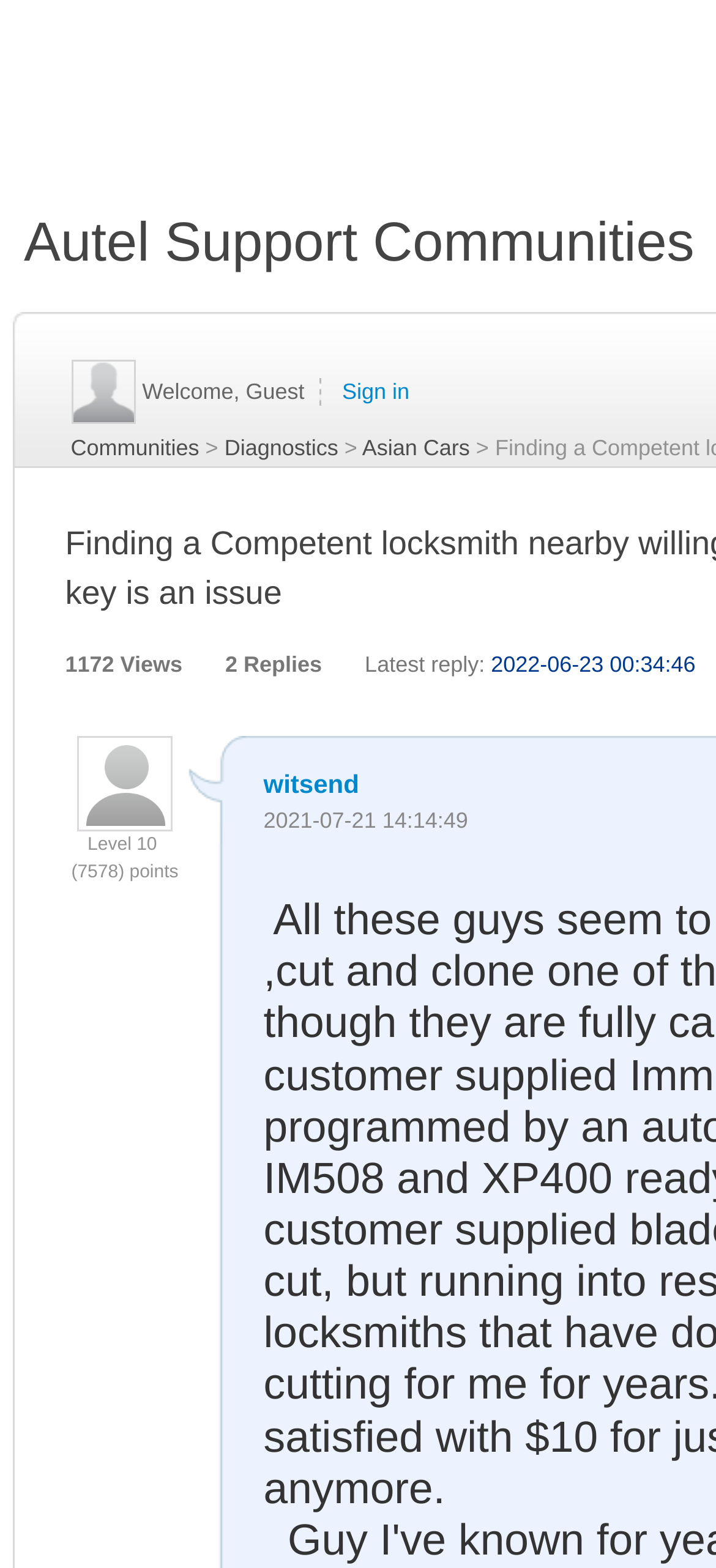Utilize the details in the image to give a detailed response to the question: What is the level of the user 'witsend'?

I found the level of the user 'witsend' by looking at the text 'Level 10' which is likely to indicate the level of the user.